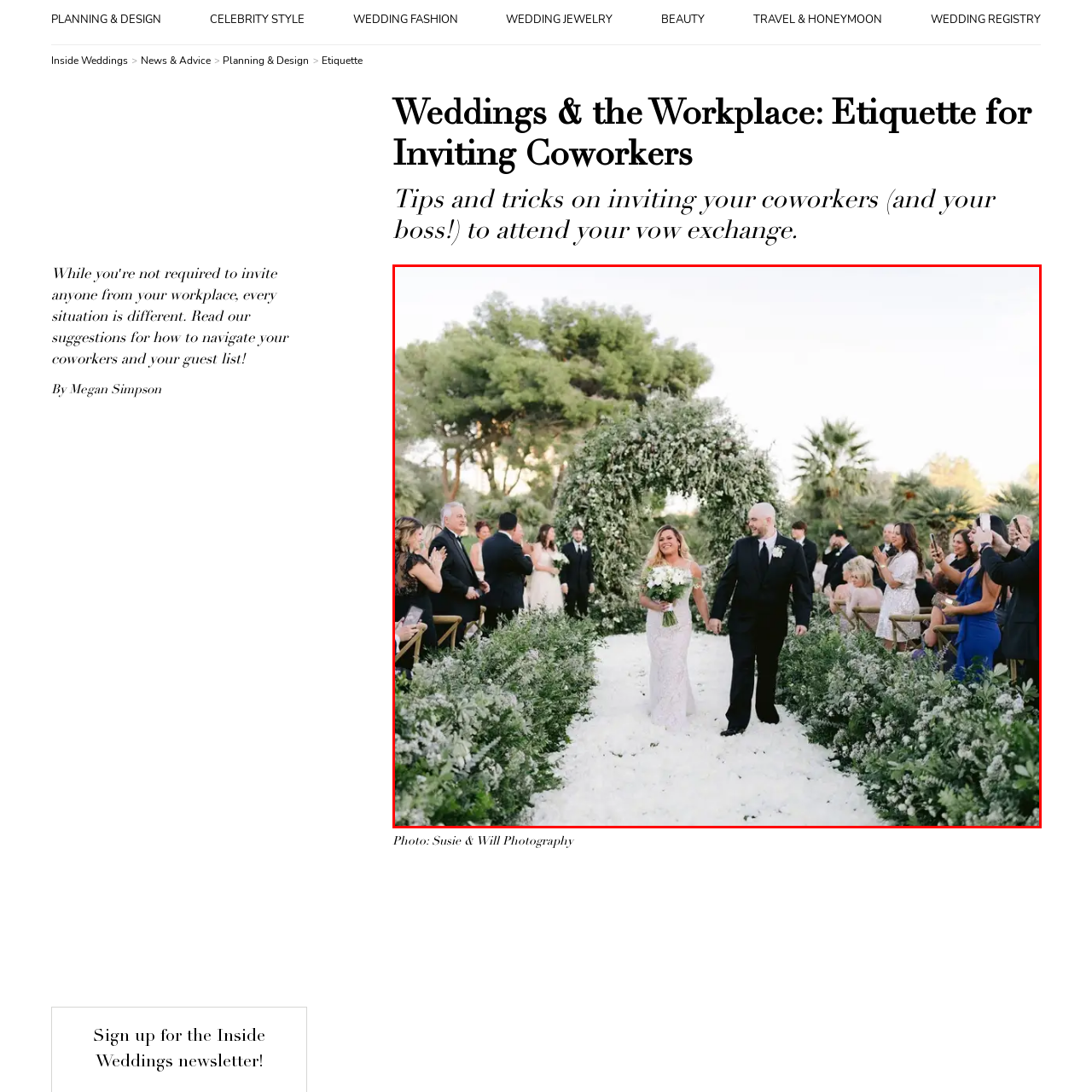Analyze the picture within the red frame, What is the groom wearing? 
Provide a one-word or one-phrase response.

black suit